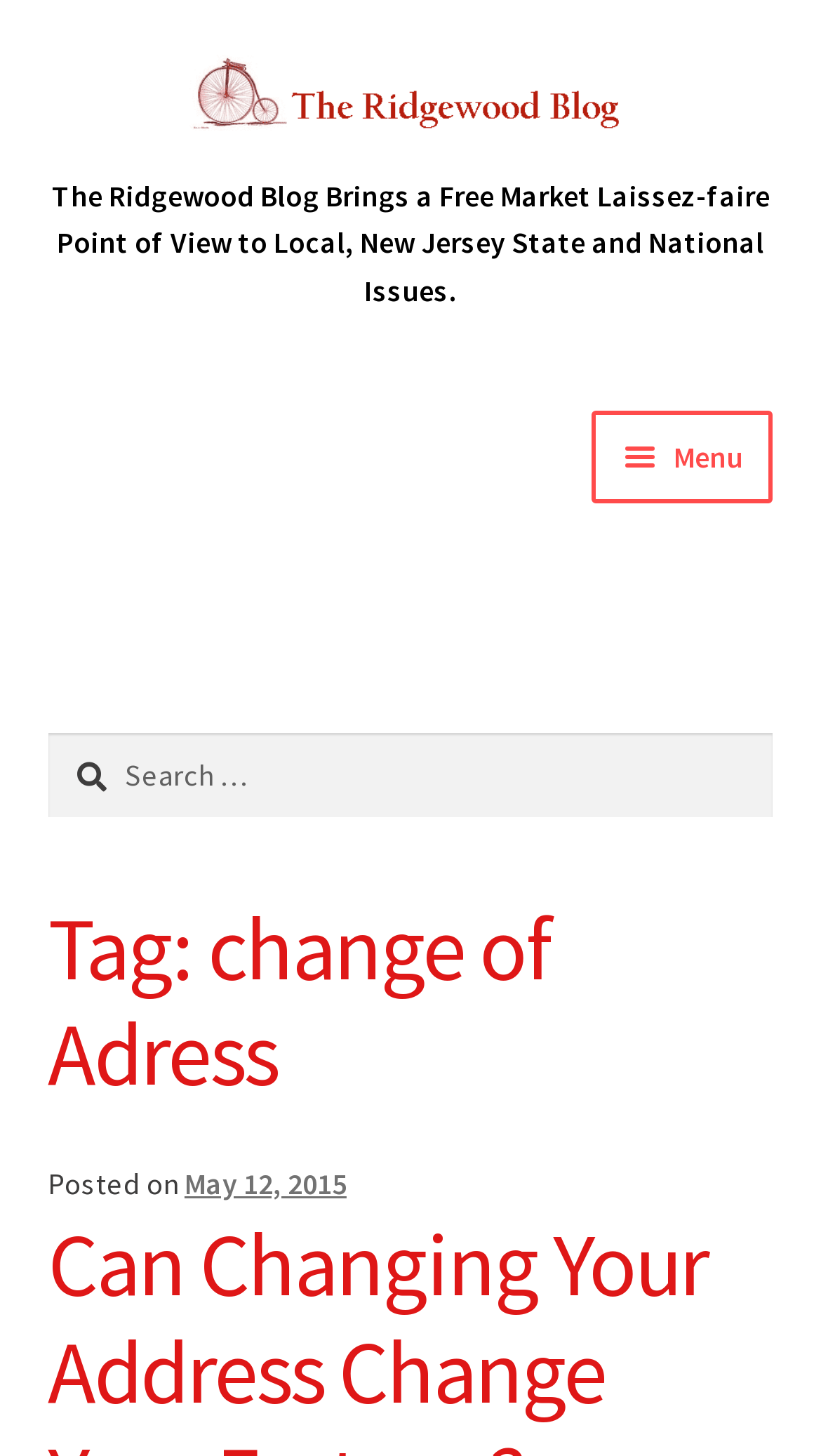Identify and provide the title of the webpage.

Tag: change of Adress